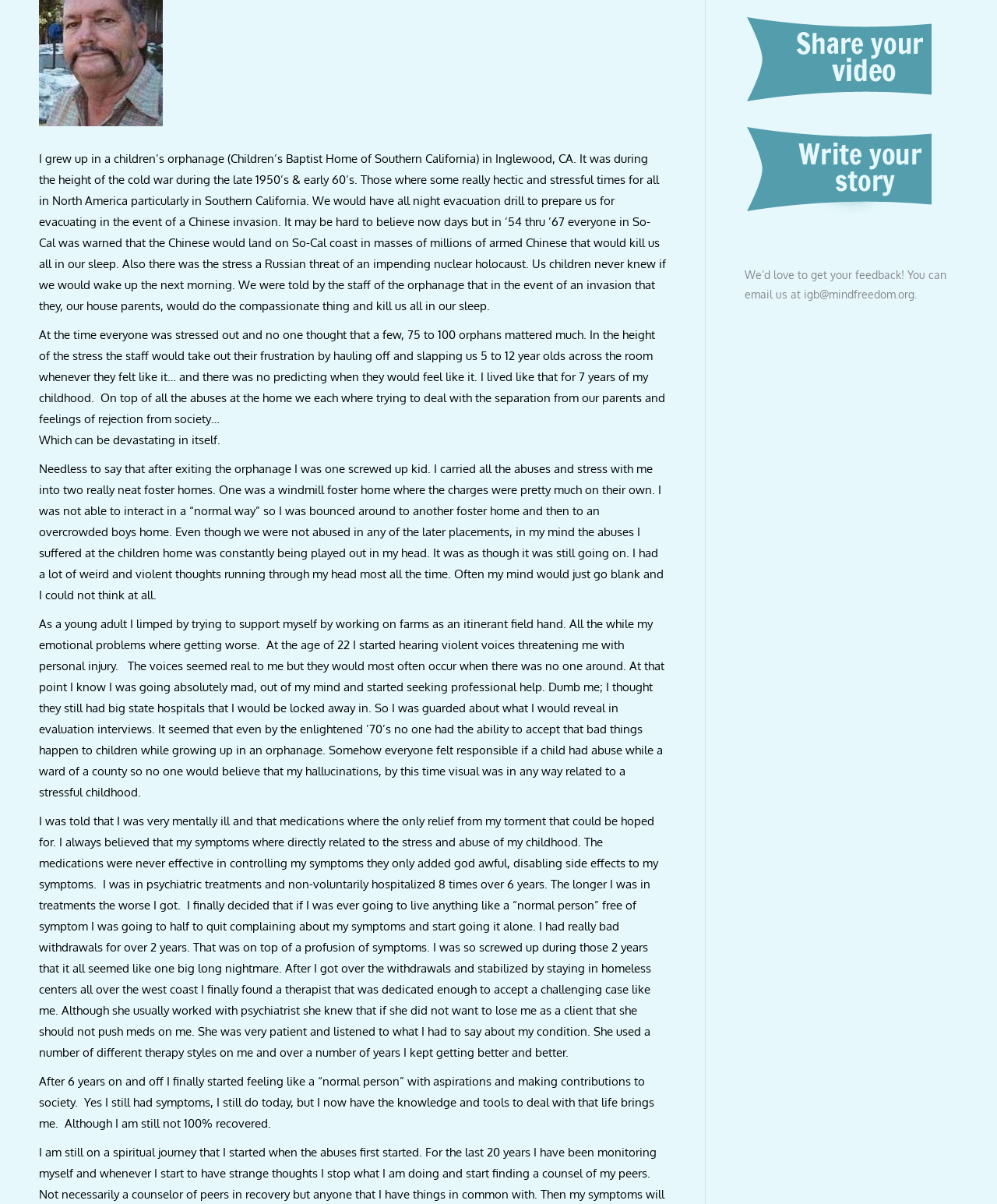From the element description: "Go to Top", extract the bounding box coordinates of the UI element. The coordinates should be expressed as four float numbers between 0 and 1, in the order [left, top, right, bottom].

[0.958, 0.379, 0.992, 0.408]